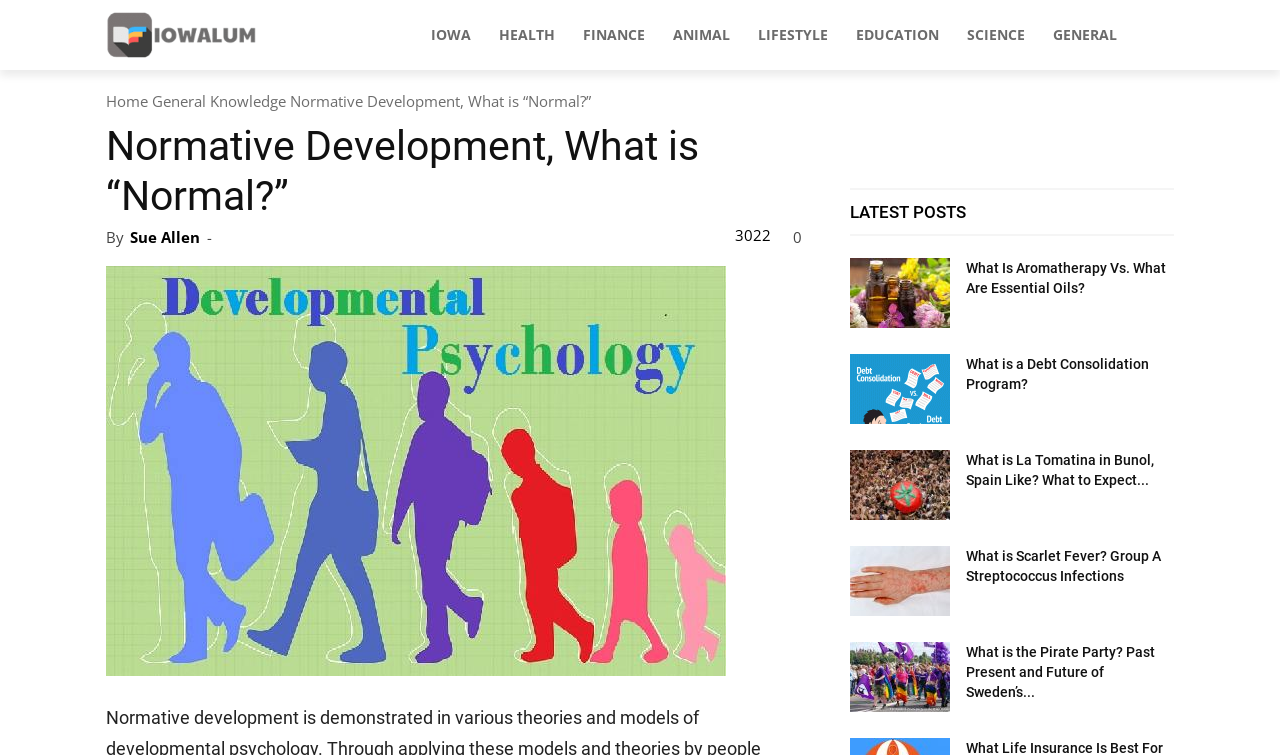Could you locate the bounding box coordinates for the section that should be clicked to accomplish this task: "Learn more about Formula 1".

None